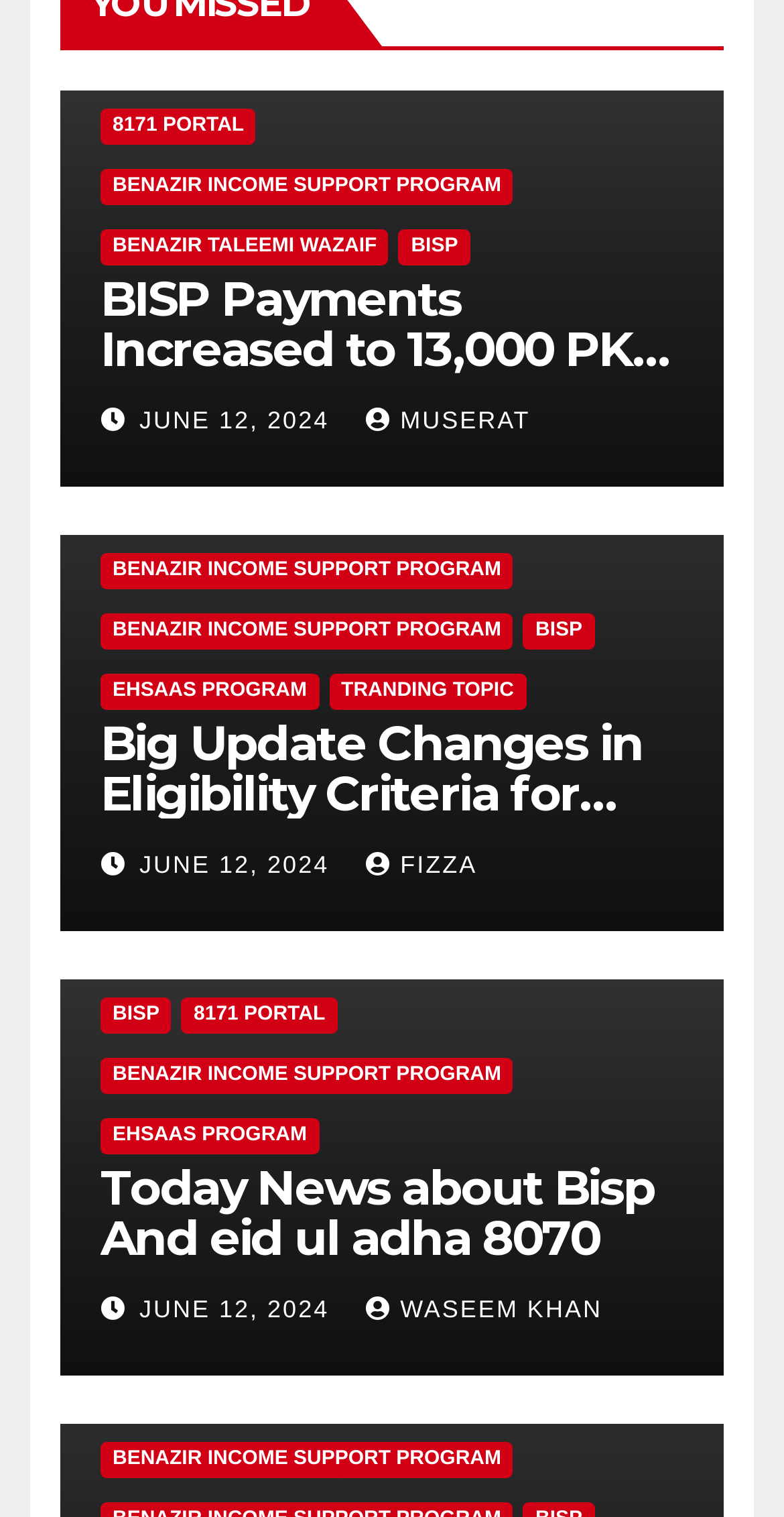Please provide a one-word or short phrase answer to the question:
What is the name of the program mentioned in the third news article?

EHSAAS PROGRAM